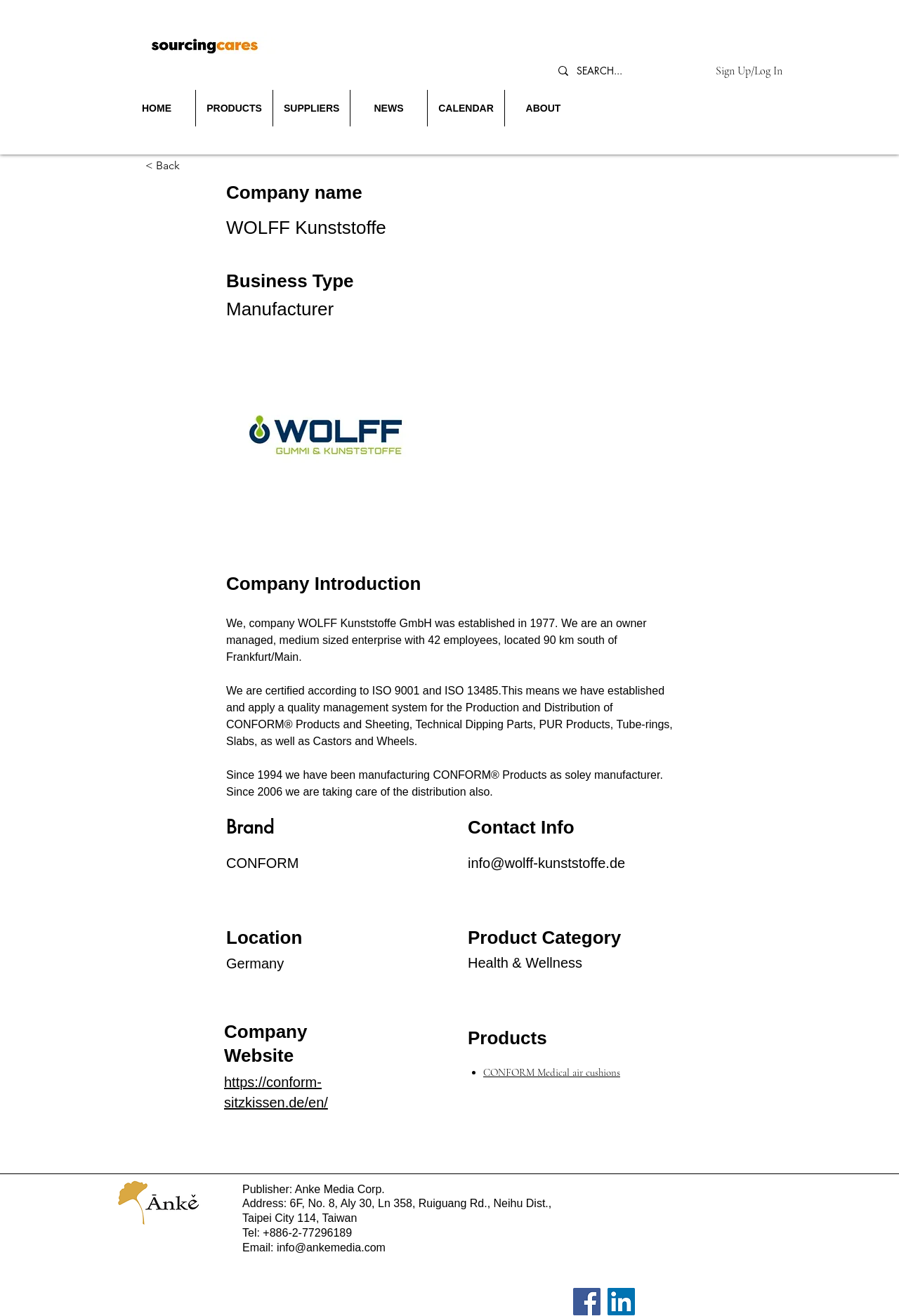Provide a comprehensive caption for the webpage.

The webpage is about WOLFF Kunststoffe, a manufacturer of CONFORM products. At the top left corner, there is a logo of sourcingcares.com, accompanied by a search bar and a "Sign Up/Log In" button. Below the logo, there is a navigation menu with links to "HOME", "PRODUCTS", "SUPPLIERS", "NEWS", "CALENDAR", and "ABOUT".

On the main content area, there is a heading that displays the company name "WOLFF Kunststoffe" and its business type as a manufacturer. Below the heading, there is a company introduction that provides a brief overview of the company's history, certification, and products. The introduction is followed by sections that display the company's brand, location, website, contact information, product category, and products.

The product section lists "CONFORM Medical air cushions" as one of the products. On the bottom left corner, there is a section that displays the publisher's information, including the address, telephone number, and email. On the bottom right corner, there is a social bar with links to Facebook and LinkedIn.

Throughout the webpage, there are several images, including the company logo, a logo of sourcingcares.com, and icons for Facebook and LinkedIn. The overall layout is organized, with clear headings and concise text that provides information about WOLFF Kunststoffe and its products.